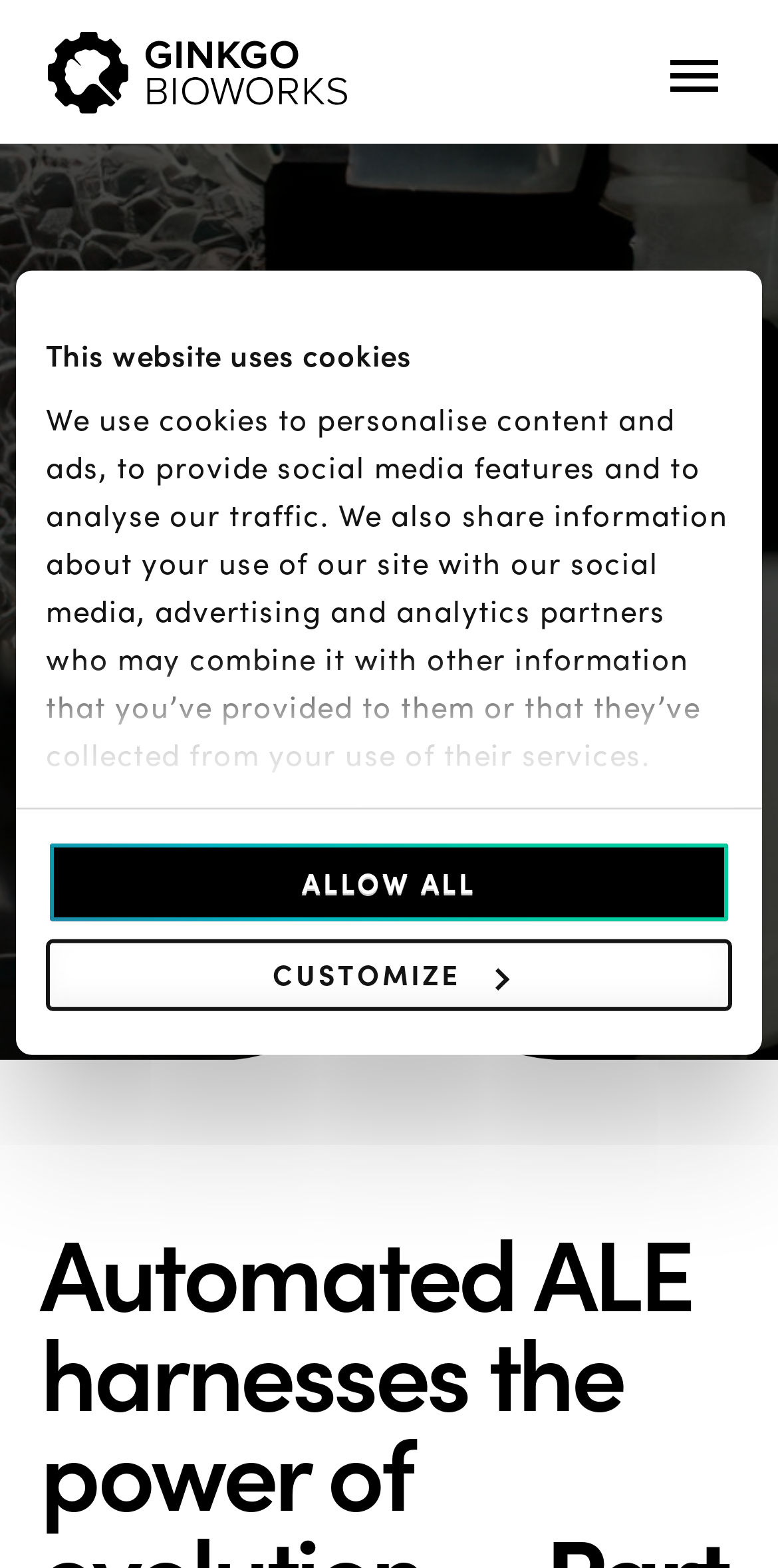Using the webpage screenshot and the element description Diversity, determine the bounding box coordinates. Specify the coordinates in the format (top-left x, top-left y, bottom-right x, bottom-right y) with values ranging from 0 to 1.

[0.168, 0.551, 0.425, 0.596]